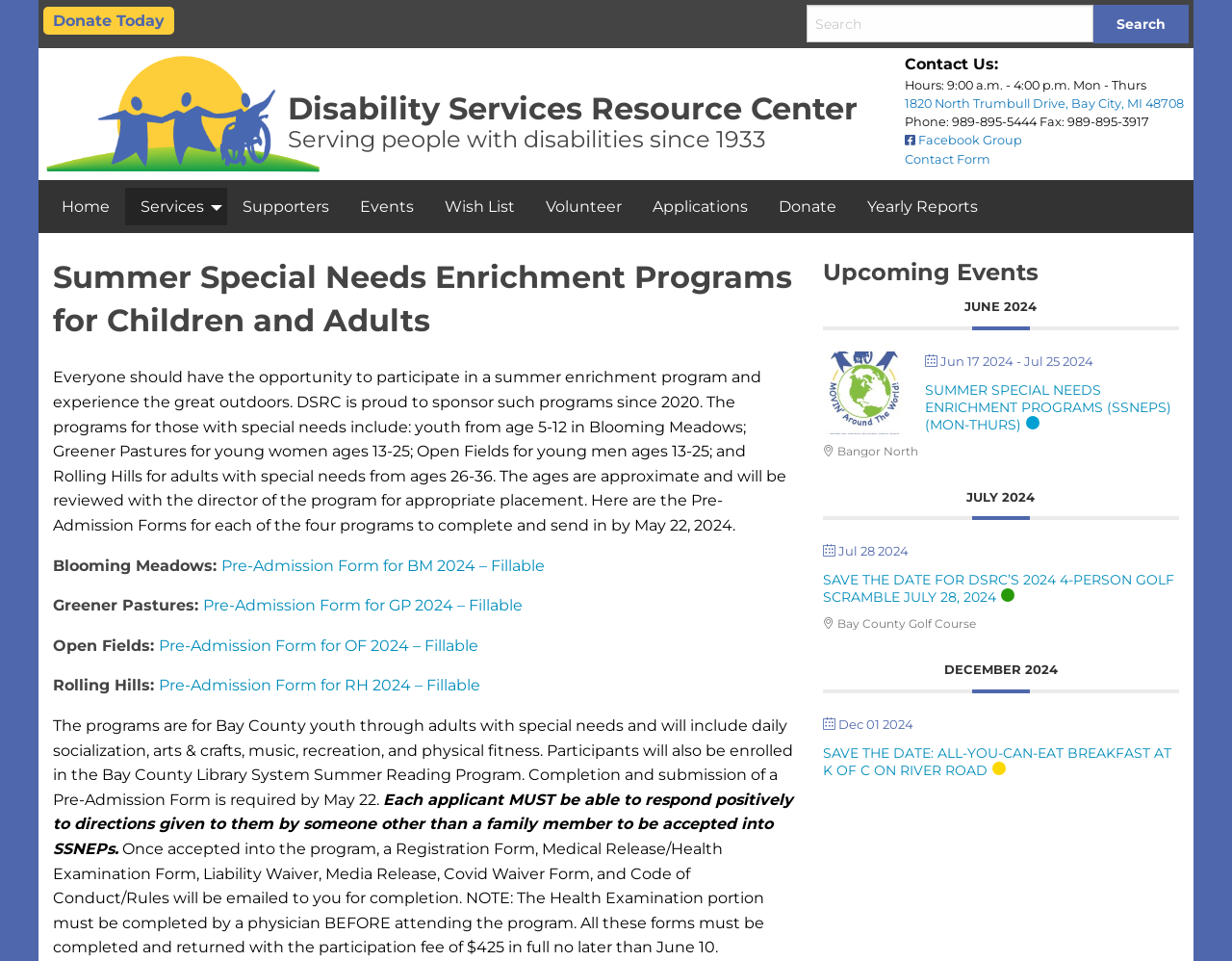Please identify the bounding box coordinates of the region to click in order to complete the given instruction: "Learn more about Summer Special Needs Enrichment Programs". The coordinates should be four float numbers between 0 and 1, i.e., [left, top, right, bottom].

[0.668, 0.397, 0.957, 0.451]